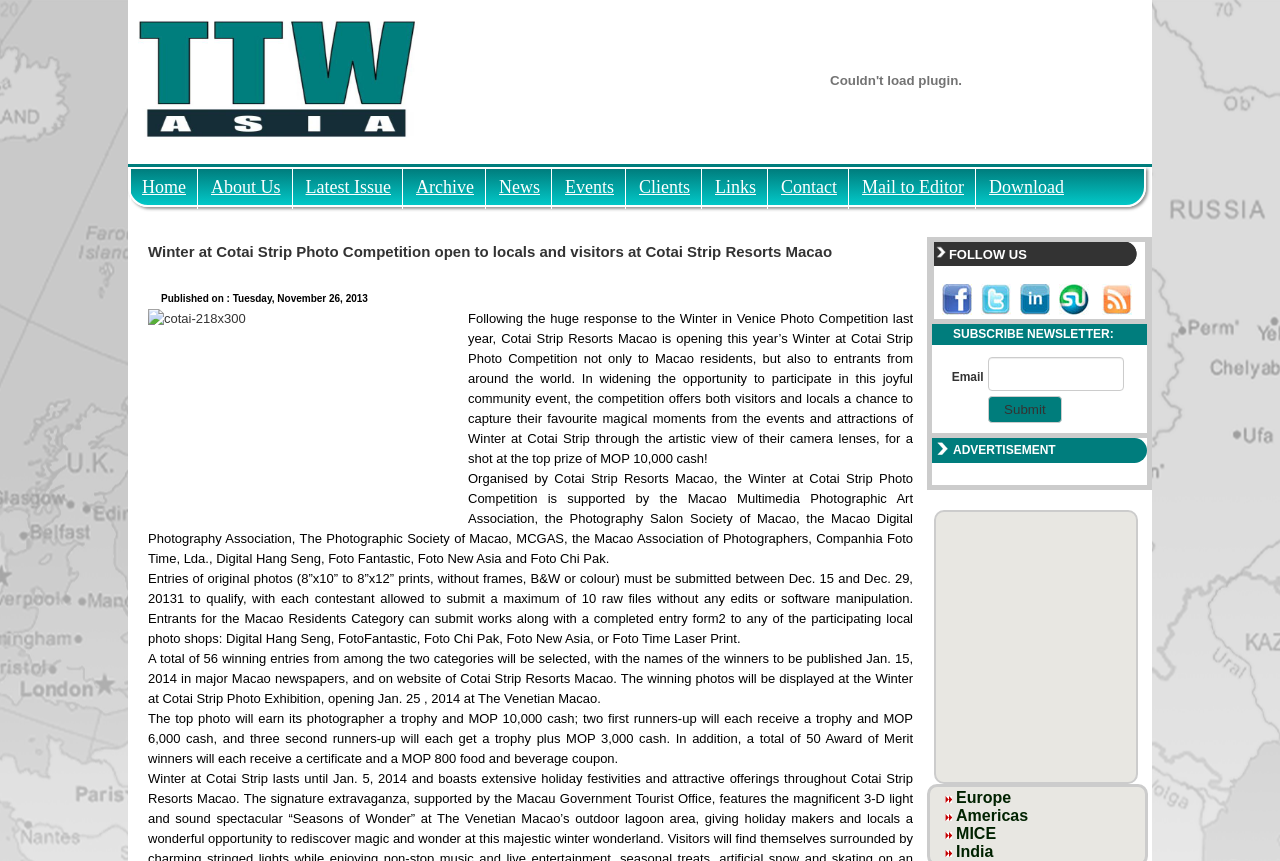Locate the bounding box coordinates of the clickable element to fulfill the following instruction: "Check the advertisement". Provide the coordinates as four float numbers between 0 and 1 in the format [left, top, right, bottom].

[0.728, 0.509, 0.896, 0.538]